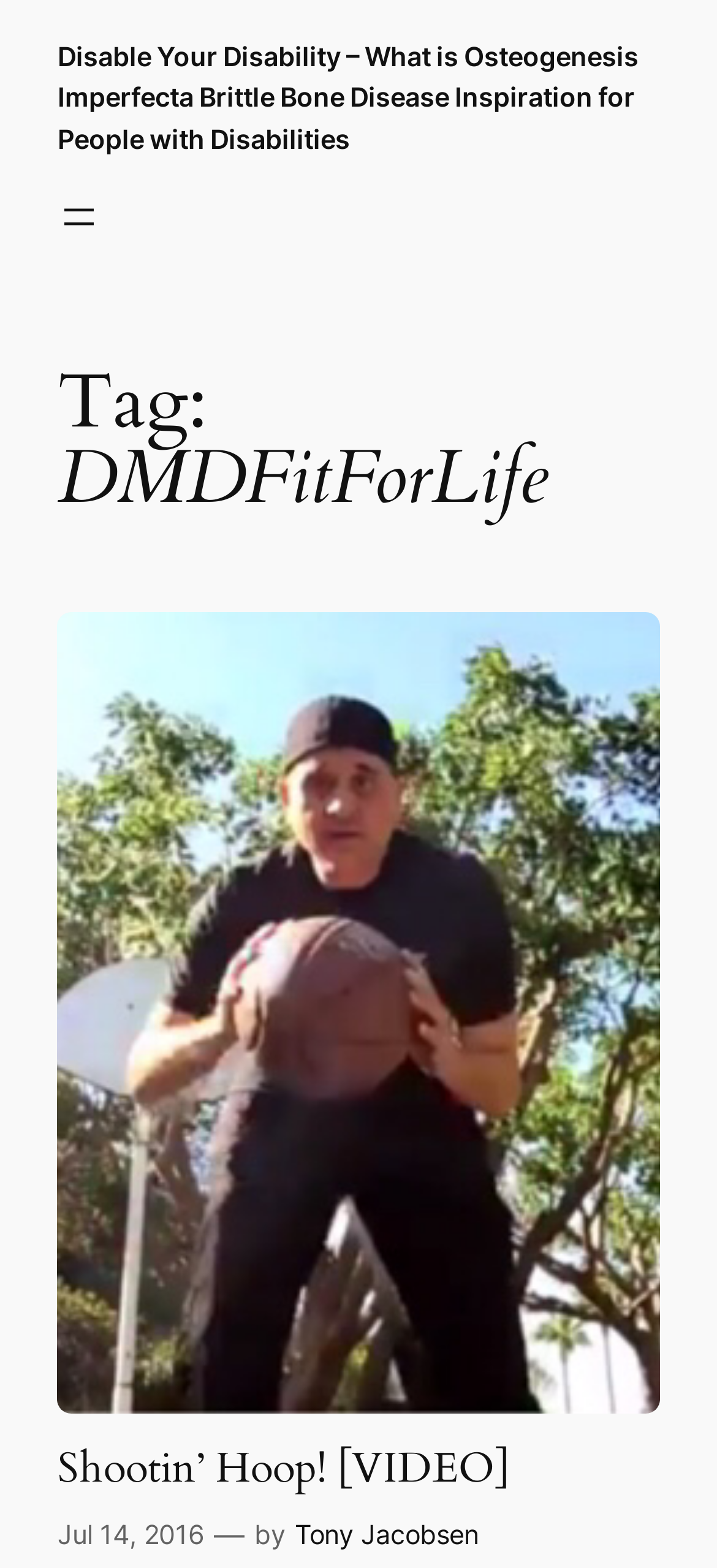Give a comprehensive overview of the webpage, including key elements.

The webpage is about DMDFitForLife, an inspiration for people with disabilities, specifically focusing on Osteogenesis Imperfecta Brittle Bone Disease. At the top, there is a link with the title "Disable Your Disability – What is Osteogenesis Imperfecta Brittle Bone Disease Inspiration for People with Disabilities". Next to it, there is a button to open a menu. 

Below the title, there is a heading that reads "Tag: DMDFitForLife". Underneath, there is a figure with an image and a link to a video titled "Shootin’ Hoop! [VIDEO]". The video link is repeated as a heading below the figure. 

At the bottom of the page, there is a timestamp indicating the post was made on "Jul 14, 2016", followed by a dash and the phrase "by" and a link to the author's name, "Tony Jacobsen".